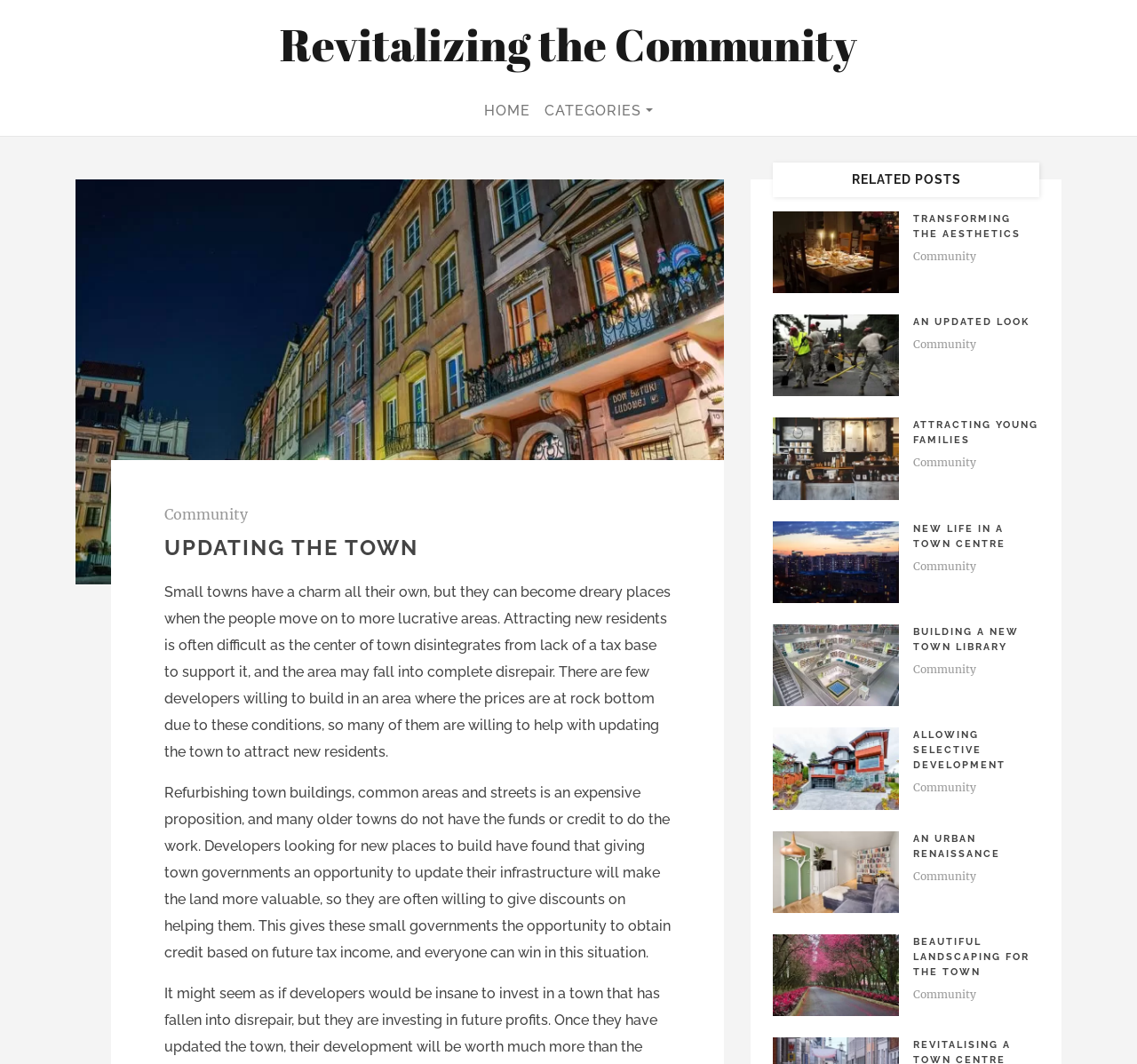What is the focus of the article 'ATTRACTING YOUNG FAMILIES'?
Answer the question with as much detail as you can, using the image as a reference.

Based on the heading 'ATTRACTING YOUNG FAMILIES', I can infer that the article is focused on discussing ways to attract young families to the town, which is likely related to the overall topic of updating the town and making it more appealing to new residents.